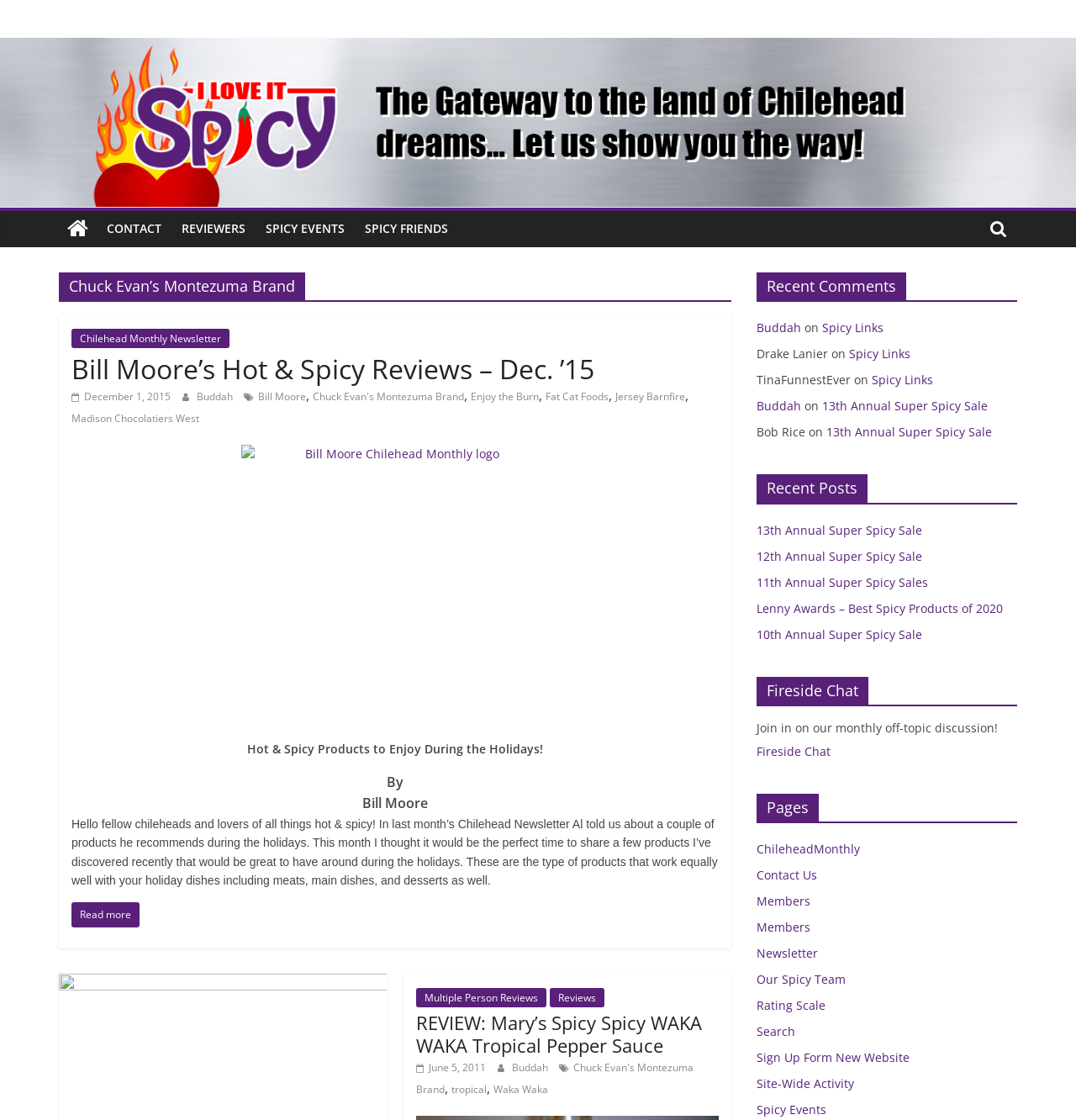Analyze the image and provide a detailed answer to the question: What is the name of the newsletter?

The name of the newsletter can be found in the link text 'Chilehead Monthly Newsletter' which is a link to the newsletter.